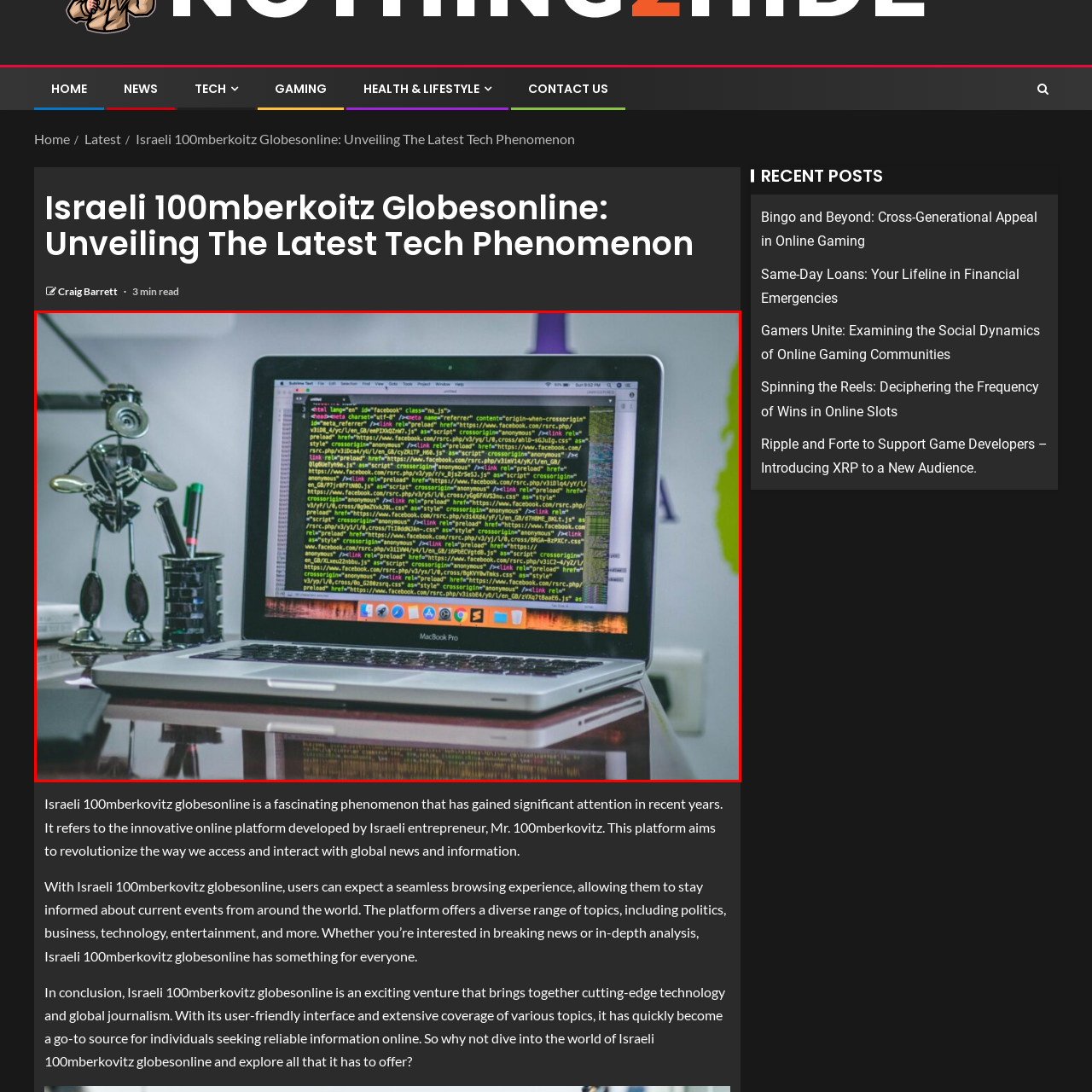Explain in detail what is depicted in the image enclosed by the red boundary.

The image features a MacBook Pro displaying lines of code, possibly HTML or JavaScript, suggesting a focus on web development or programming. Next to the laptop is a small, artistic metal figure with a quirky design, adding a creative touch to the work environment. The desk surface reflects the laptop and its contents, enhancing the modern aesthetic. This setup conveys a sense of innovation and tech-savviness, perfectly aligned with the theme of the accompanying article titled "Israeli 100mberkoitz Globesonline: Unveiling The Latest Tech Phenomenon". The article explores a cutting-edge online platform developed by Israeli entrepreneur Mr. 100mberkovitz, designed to revolutionize access to global news and information.